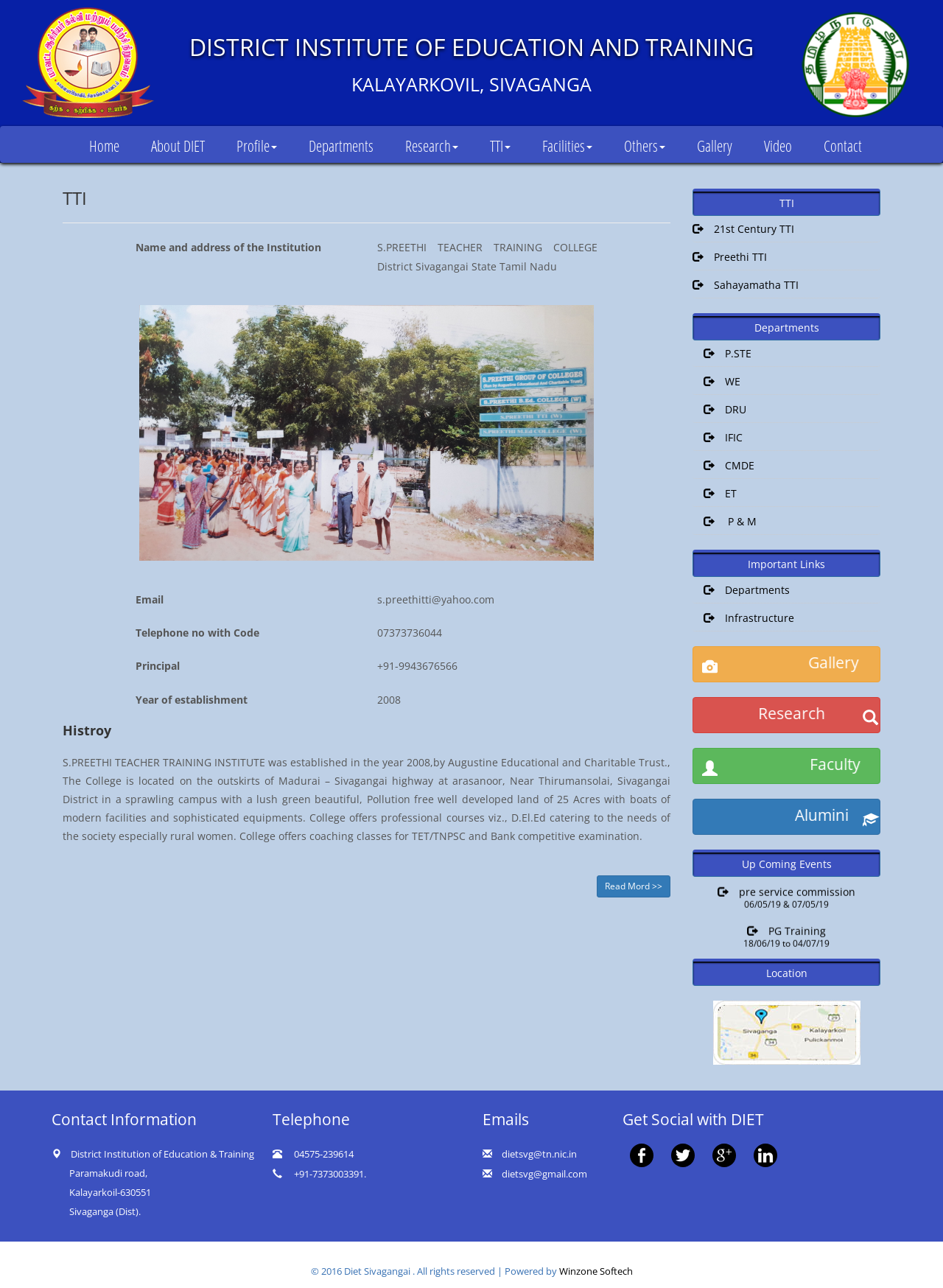Can you find the bounding box coordinates for the element to click on to achieve the instruction: "View the 'Handout' in PDF"?

None